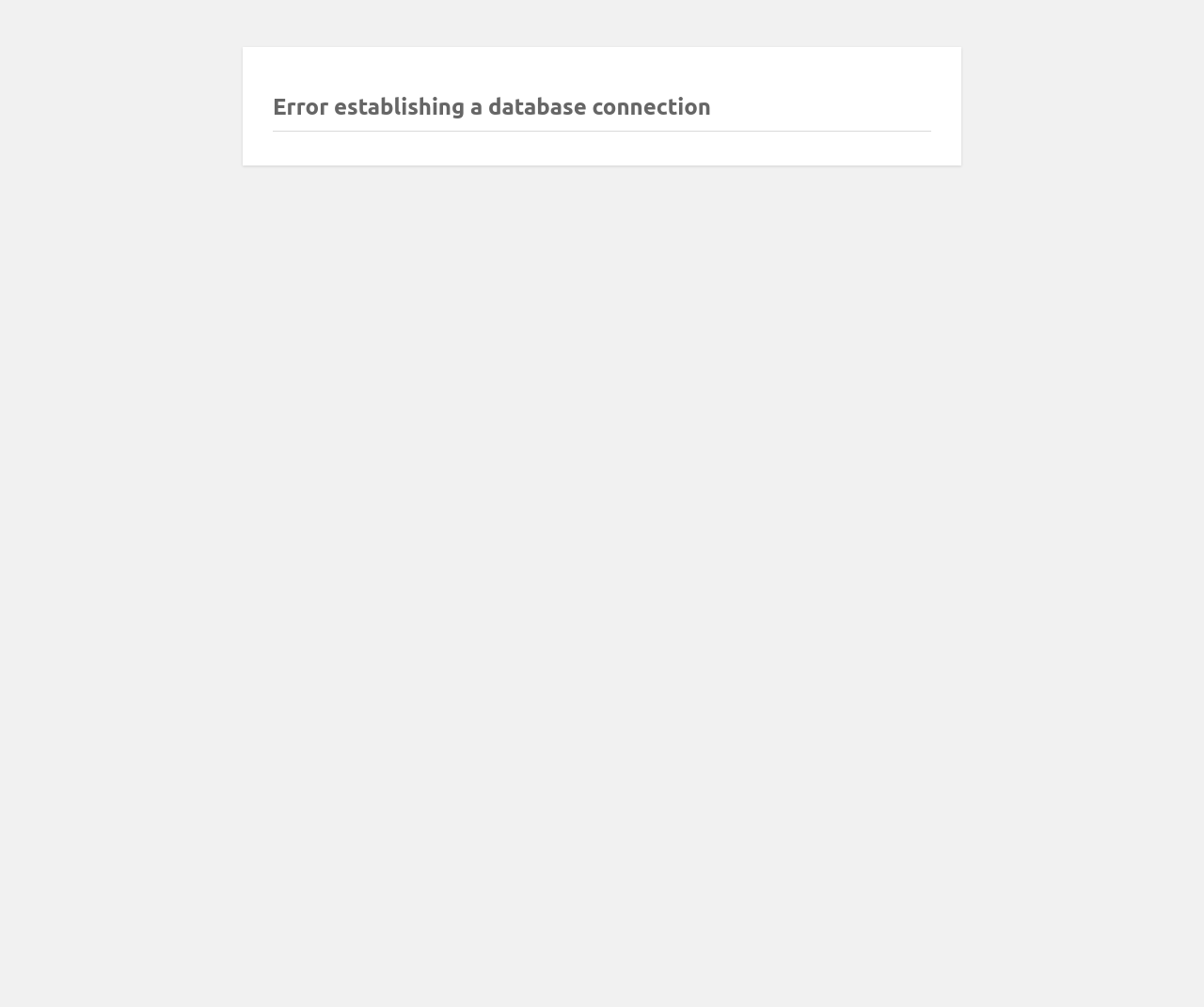Please extract the primary headline from the webpage.

Error establishing a database connection